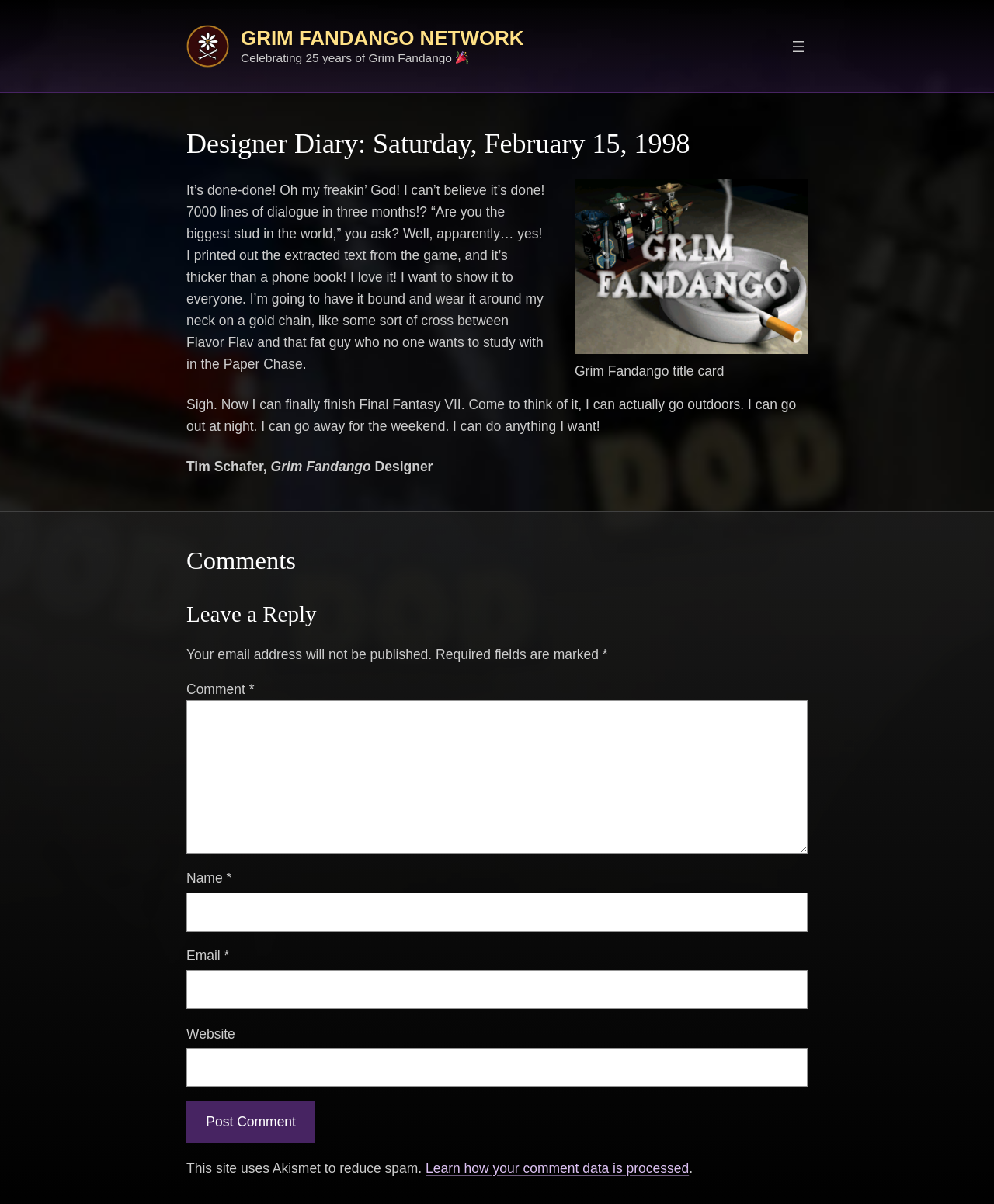For the following element description, predict the bounding box coordinates in the format (top-left x, top-left y, bottom-right x, bottom-right y). All values should be floating point numbers between 0 and 1. Description: parent_node: Comment * name="comment"

[0.188, 0.582, 0.812, 0.709]